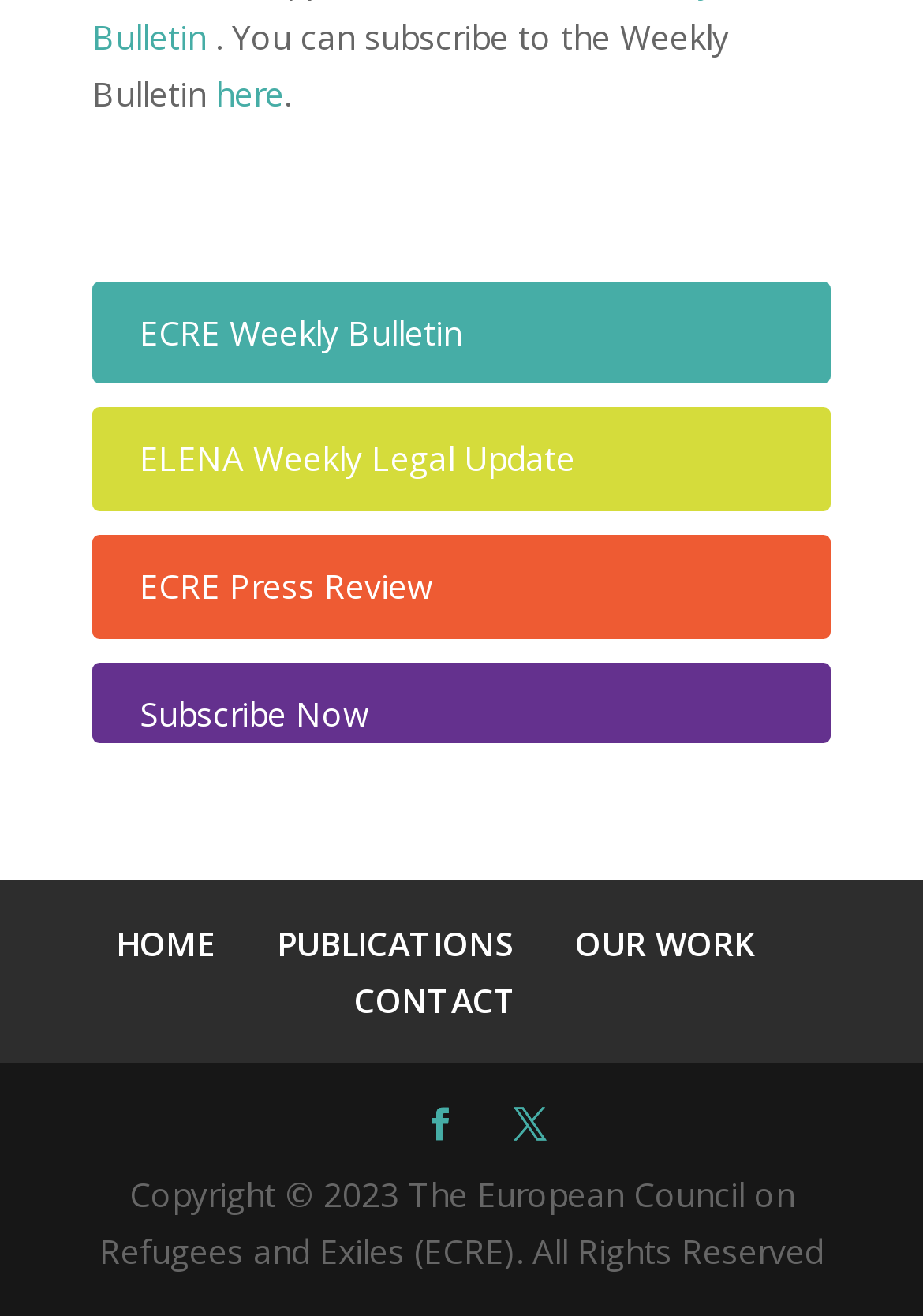Answer in one word or a short phrase: 
What is the purpose of the 'Subscribe Now' link?

To subscribe to the Weekly Bulletin